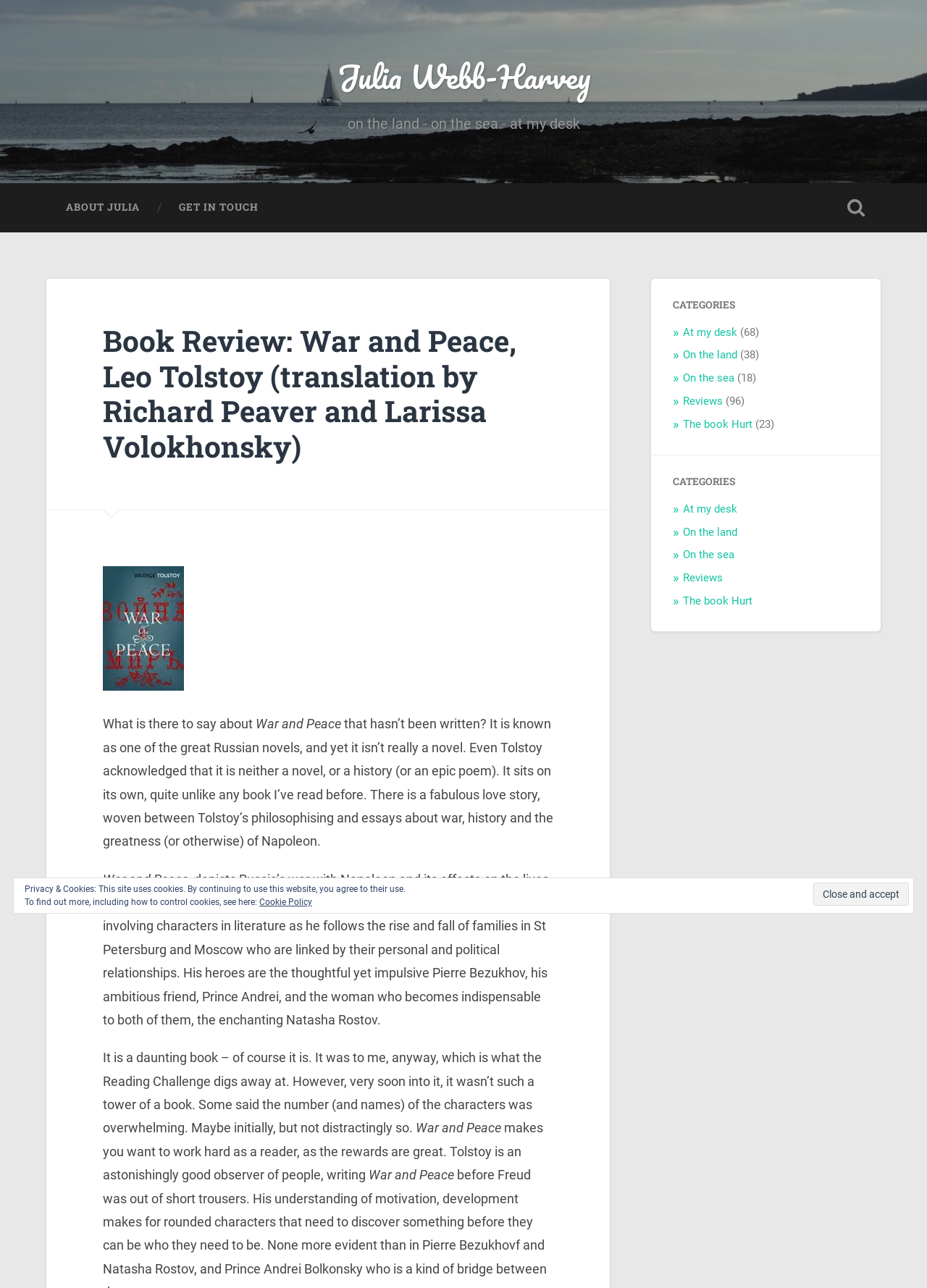Indicate the bounding box coordinates of the element that needs to be clicked to satisfy the following instruction: "Click on the author's name". The coordinates should be four float numbers between 0 and 1, i.e., [left, top, right, bottom].

[0.364, 0.039, 0.636, 0.079]